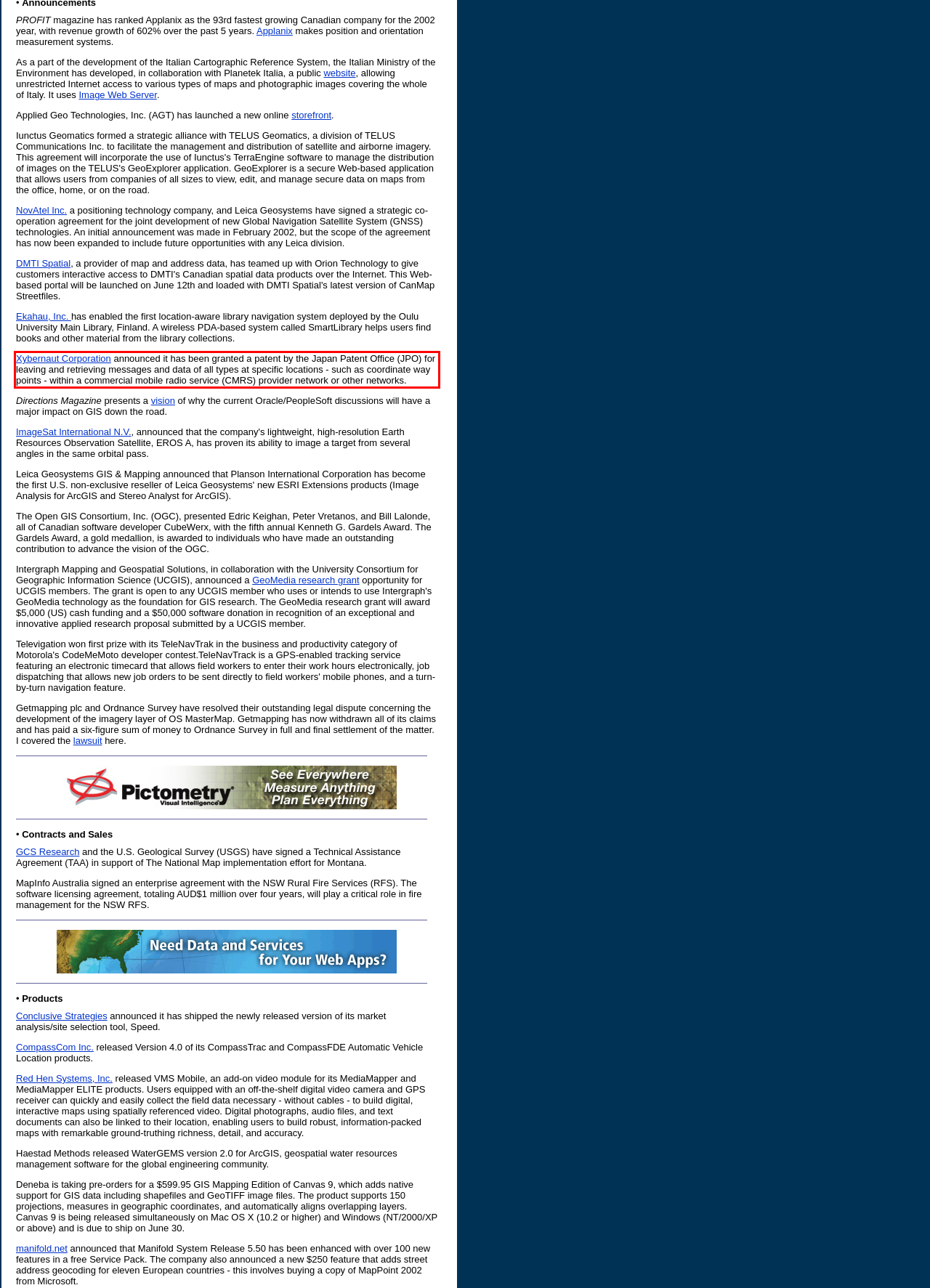Using the provided webpage screenshot, identify and read the text within the red rectangle bounding box.

Xybernaut Corporation announced it has been granted a patent by the Japan Patent Office (JPO) for leaving and retrieving messages and data of all types at specific locations - such as coordinate way points - within a commercial mobile radio service (CMRS) provider network or other networks.